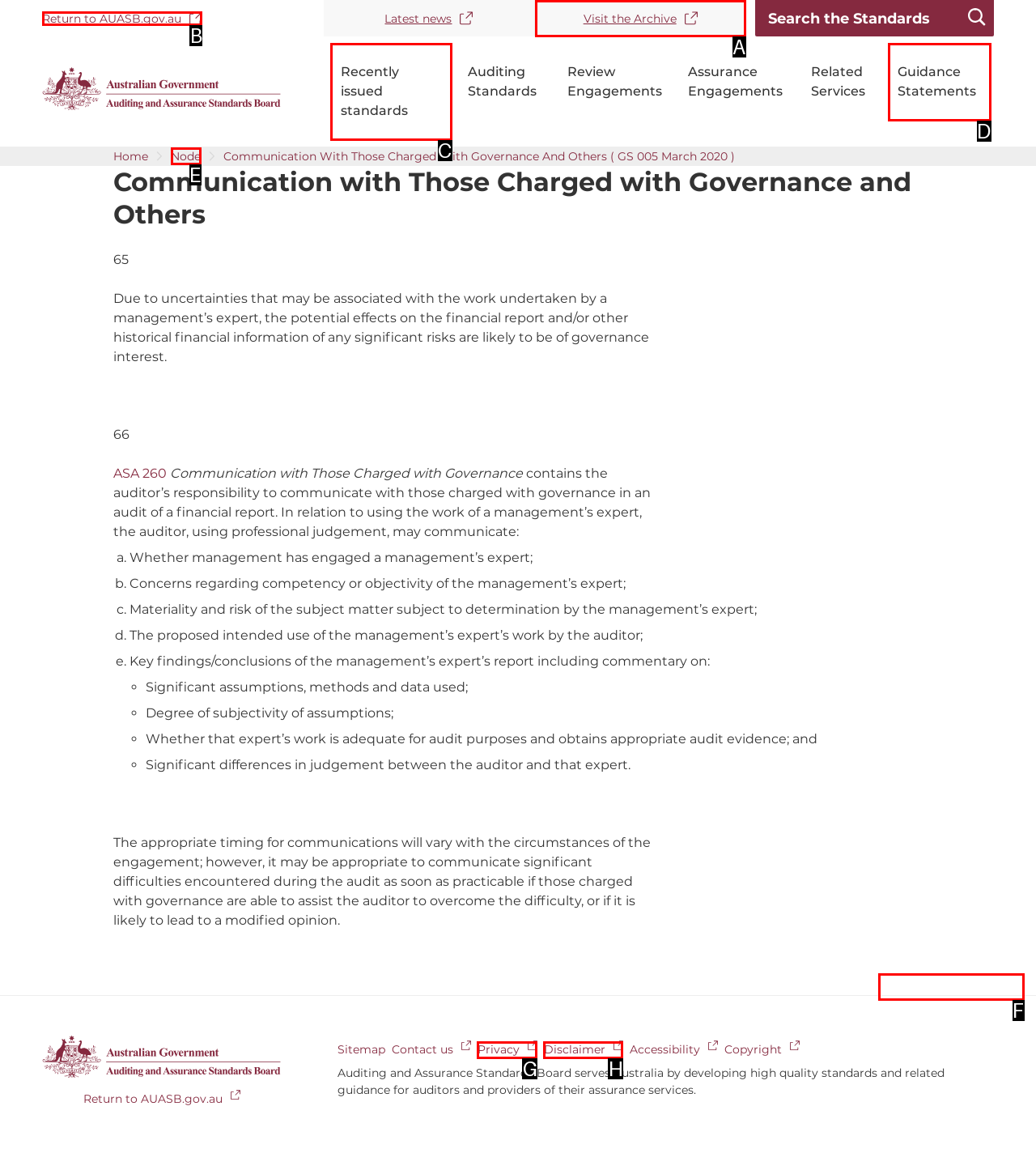Which HTML element should be clicked to complete the task: Return to AUASB.gov.au? Answer with the letter of the corresponding option.

B